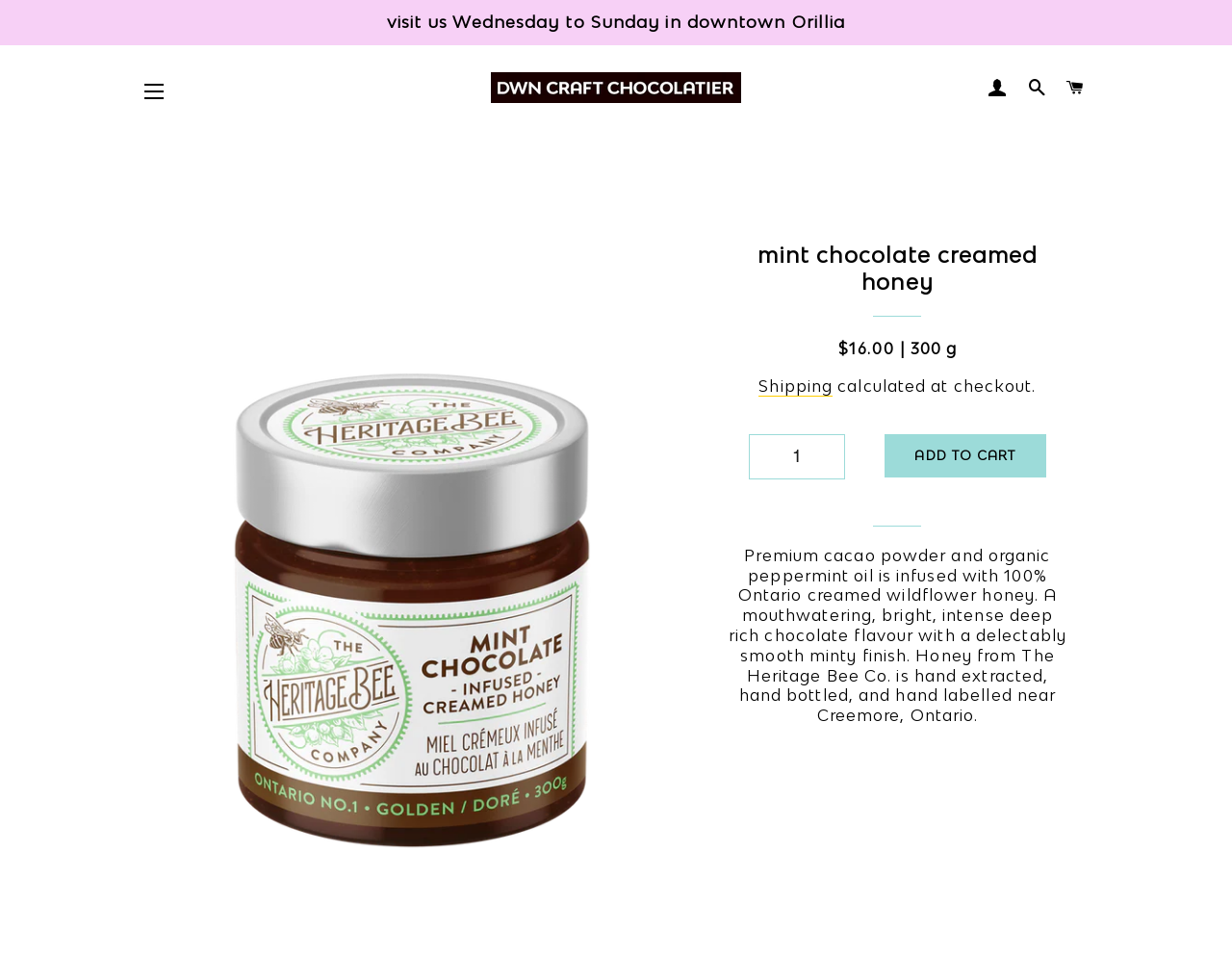Find the bounding box coordinates of the area that needs to be clicked in order to achieve the following instruction: "visit us". The coordinates should be specified as four float numbers between 0 and 1, i.e., [left, top, right, bottom].

[0.0, 0.0, 1.0, 0.046]